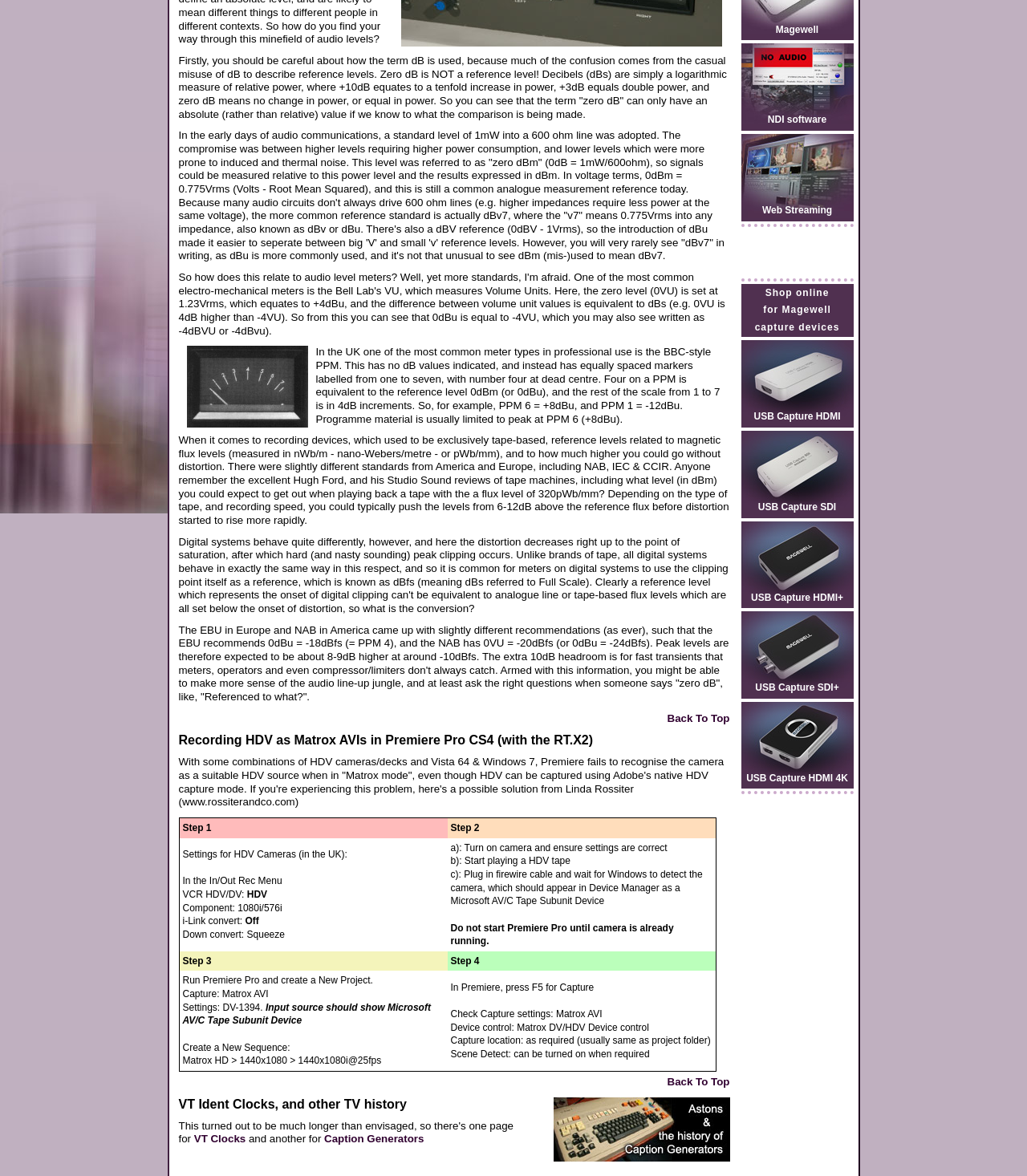For the given element description Magewell, determine the bounding box coordinates of the UI element. The coordinates should follow the format (top-left x, top-left y, bottom-right x, bottom-right y) and be within the range of 0 to 1.

[0.755, 0.02, 0.797, 0.03]